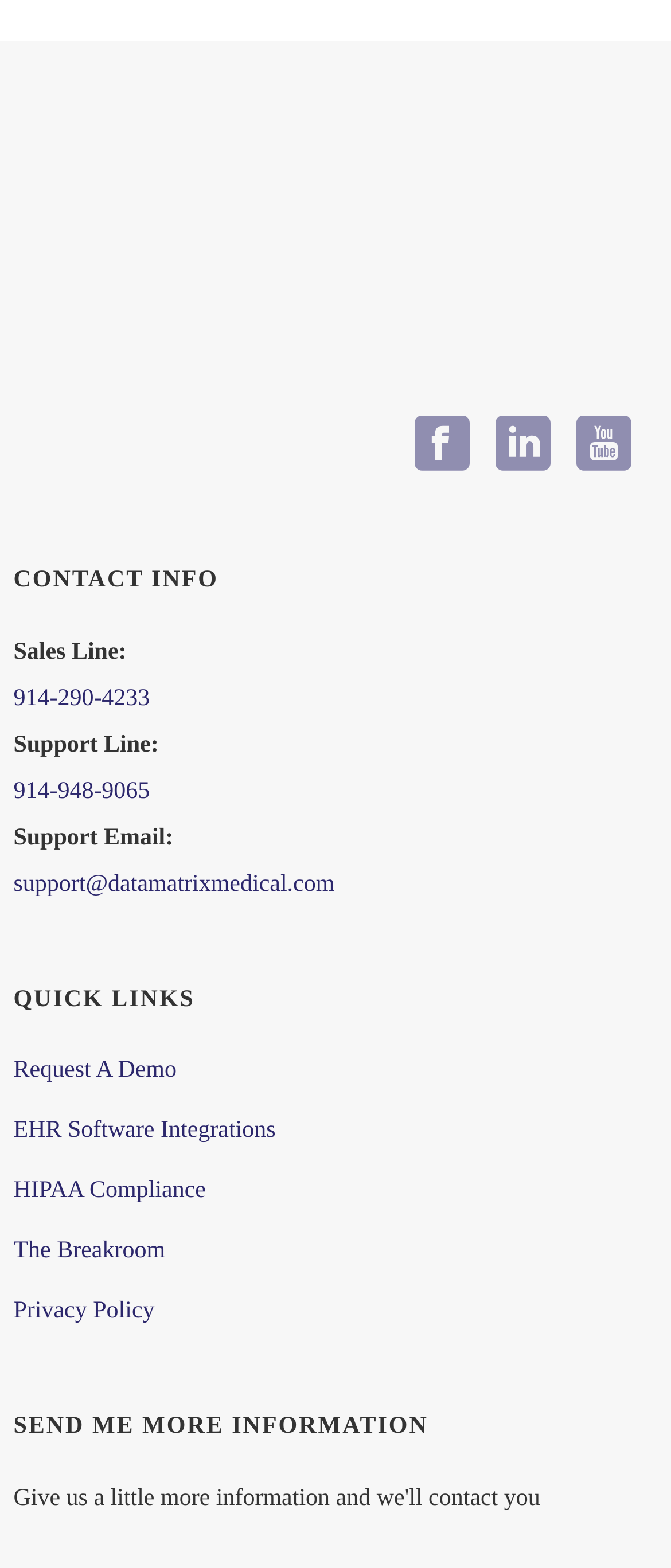Provide a brief response to the question below using a single word or phrase: 
How many quick links are available?

6